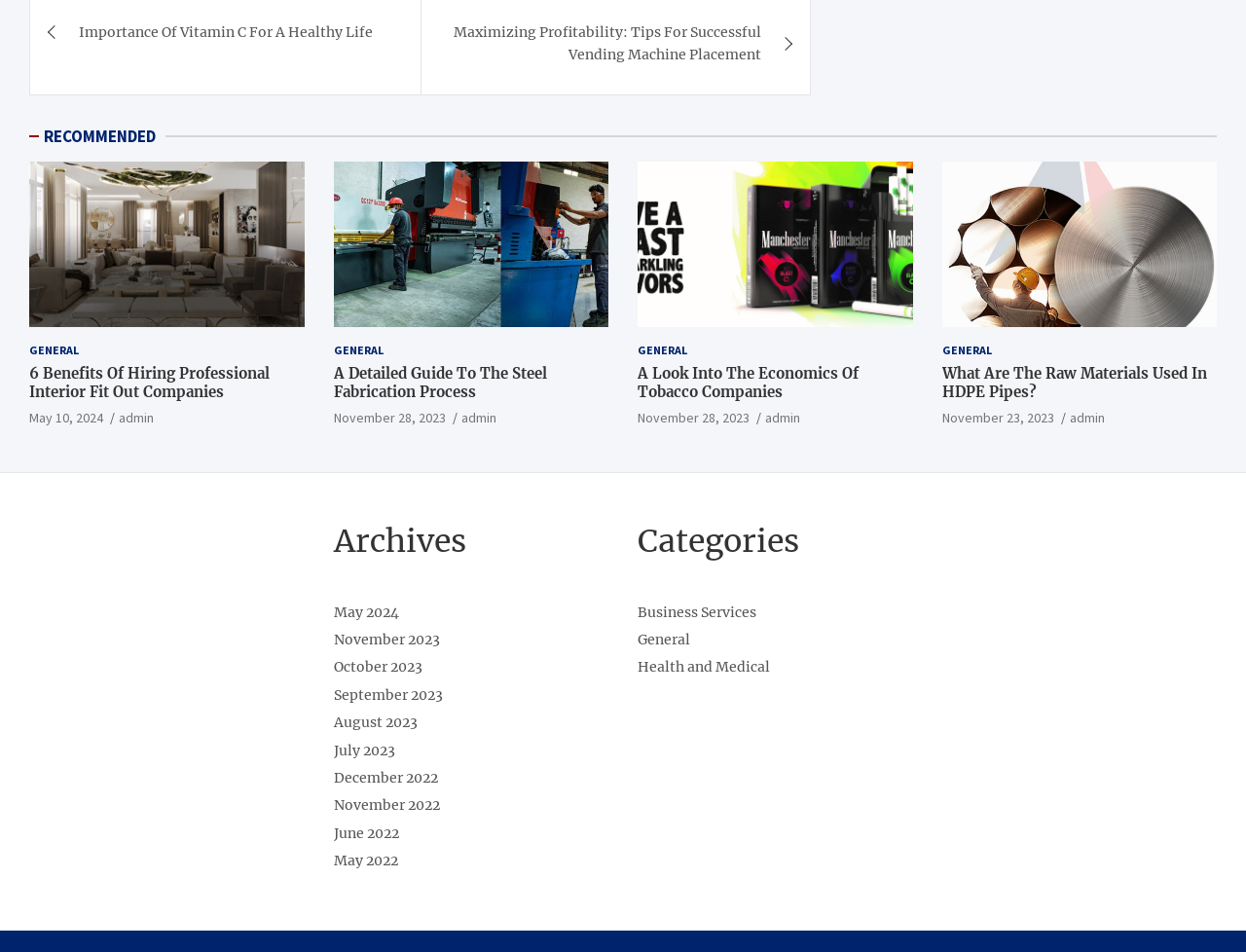Please identify the bounding box coordinates of the clickable area that will allow you to execute the instruction: "browse archives from May 2024".

[0.268, 0.634, 0.32, 0.652]